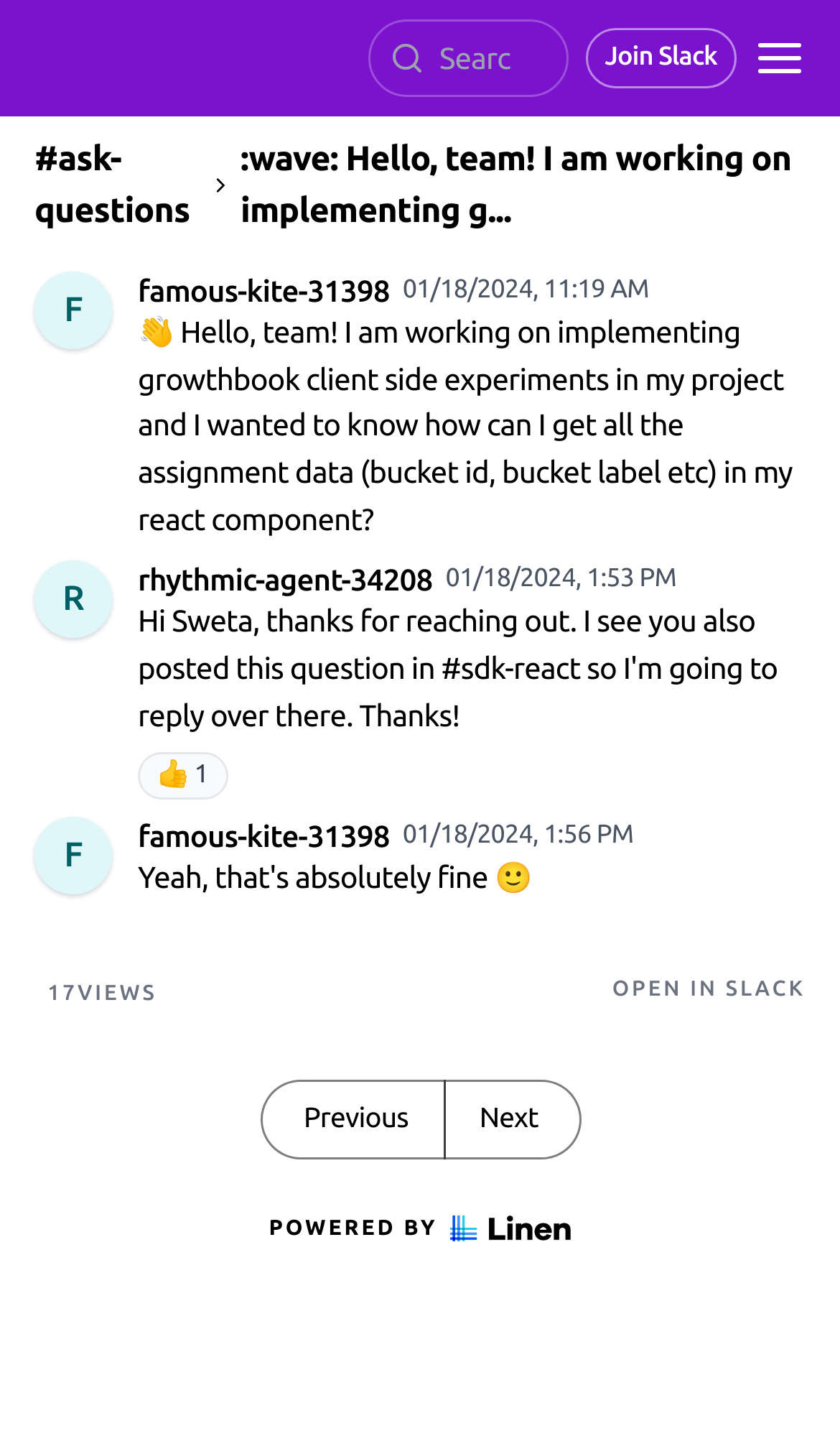Can you find the bounding box coordinates of the area I should click to execute the following instruction: "Join Slack"?

[0.697, 0.02, 0.877, 0.062]